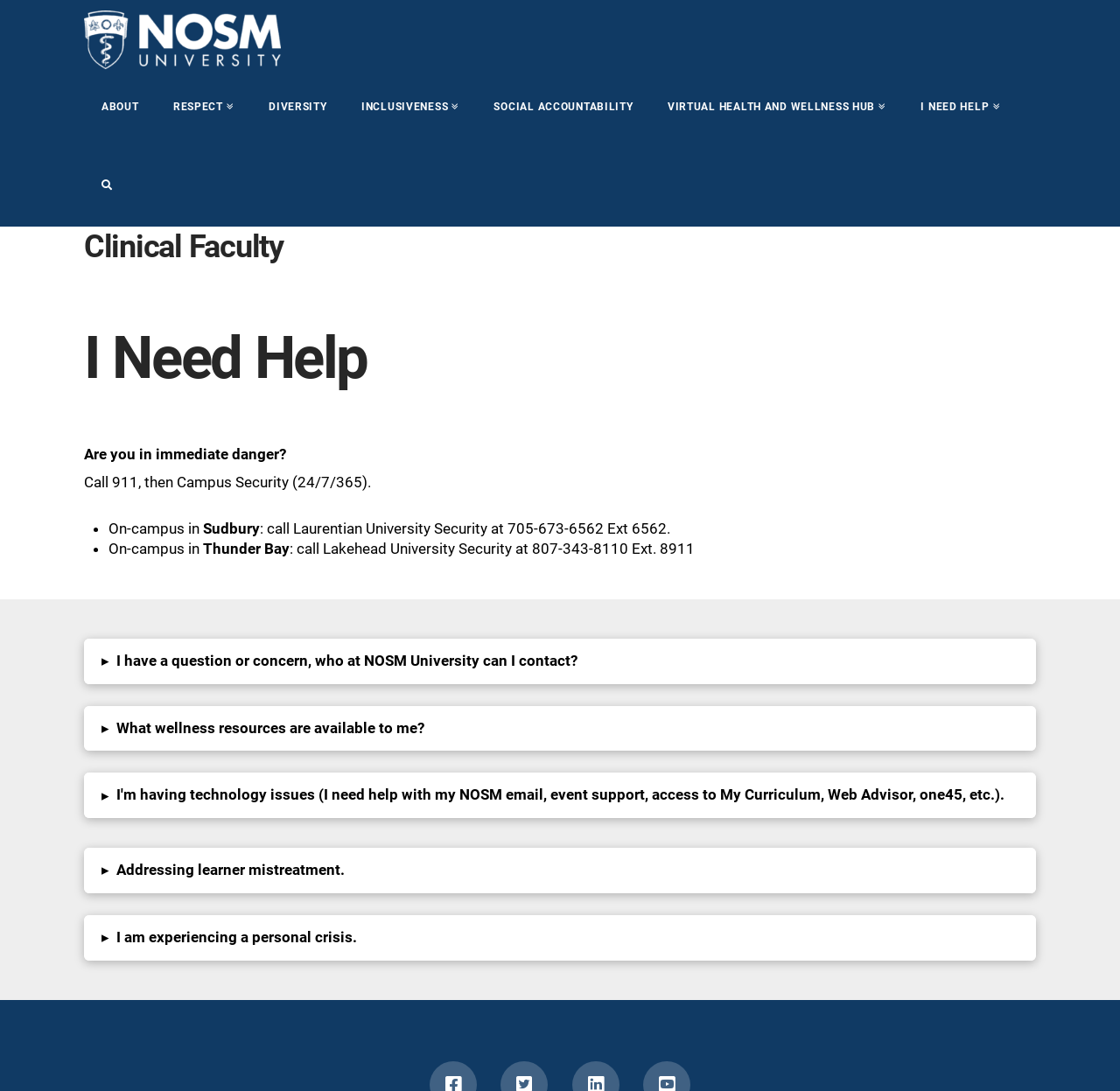Determine the bounding box coordinates of the UI element described below. Use the format (top-left x, top-left y, bottom-right x, bottom-right y) with floating point numbers between 0 and 1: Virtual Health and Wellness Hub

[0.58, 0.063, 0.807, 0.135]